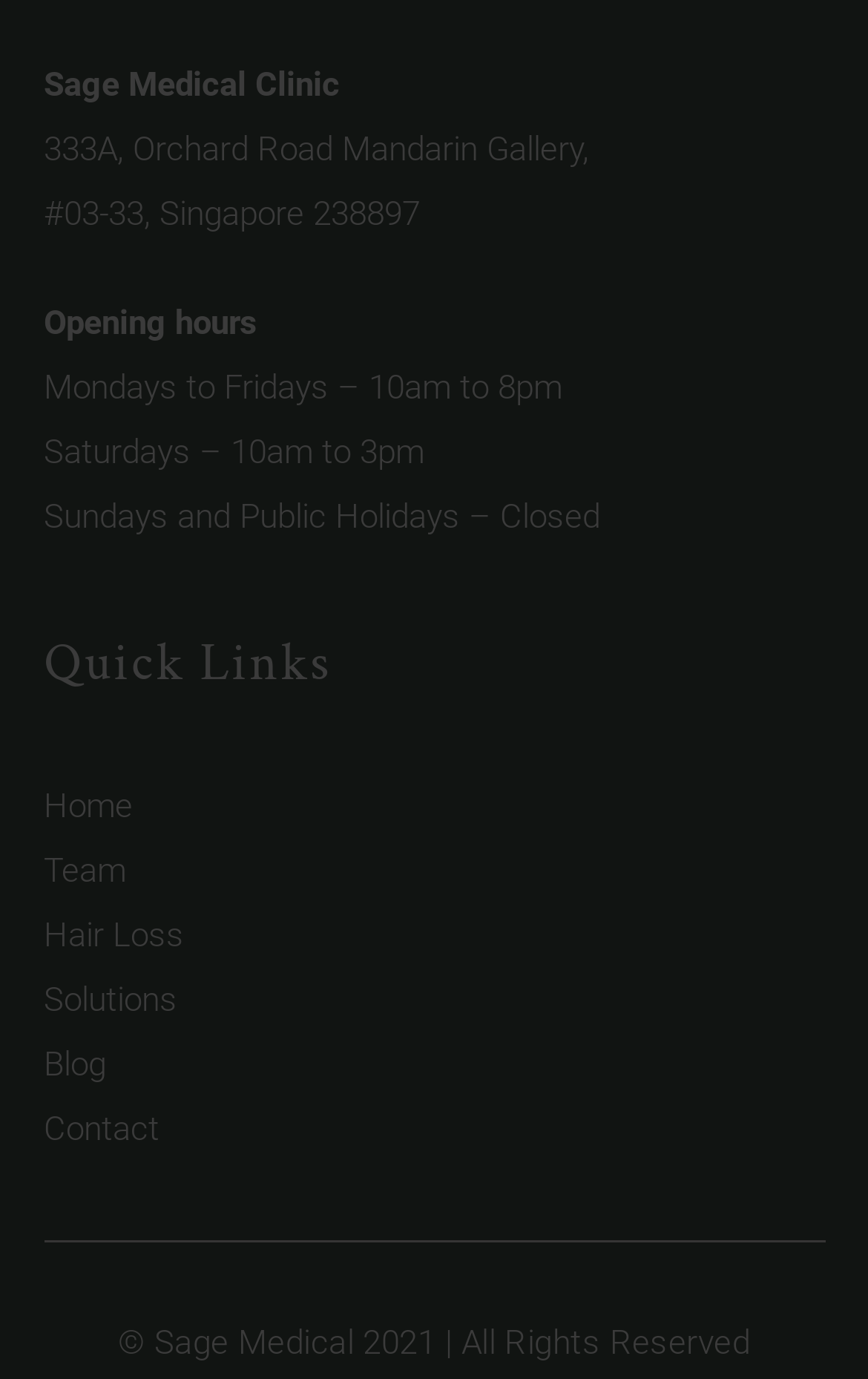What is the name of the medical clinic?
Please answer the question as detailed as possible.

The name of the medical clinic can be found at the top of the webpage, where it is written in a prominent font size and style, indicating its importance.